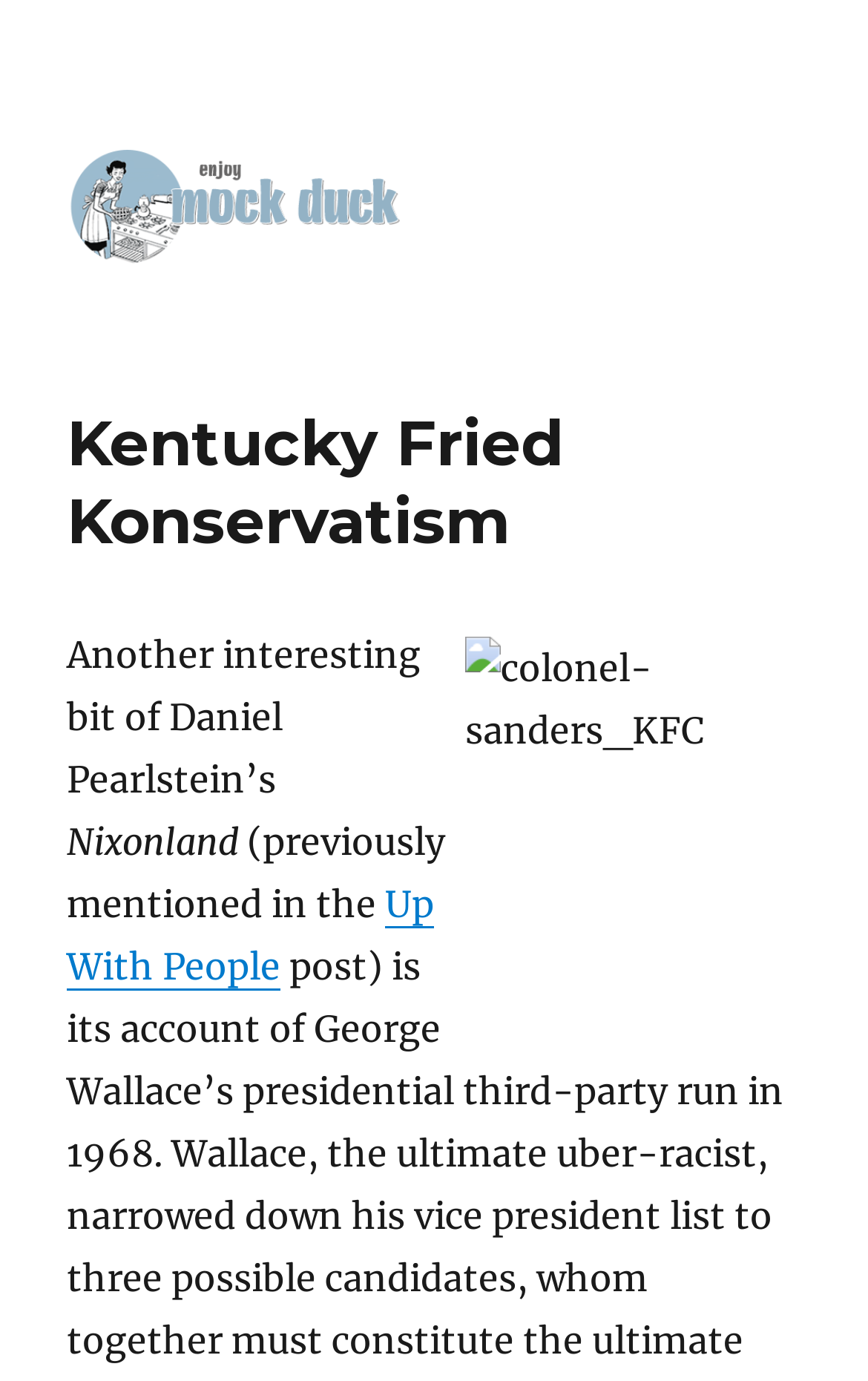Using the details from the image, please elaborate on the following question: What is the link mentioned in the text?

The link mentioned in the text is 'Up With People', which is likely a reference to a related topic or webpage, as it is mentioned in the context of the text discussing 'Nixonland'.